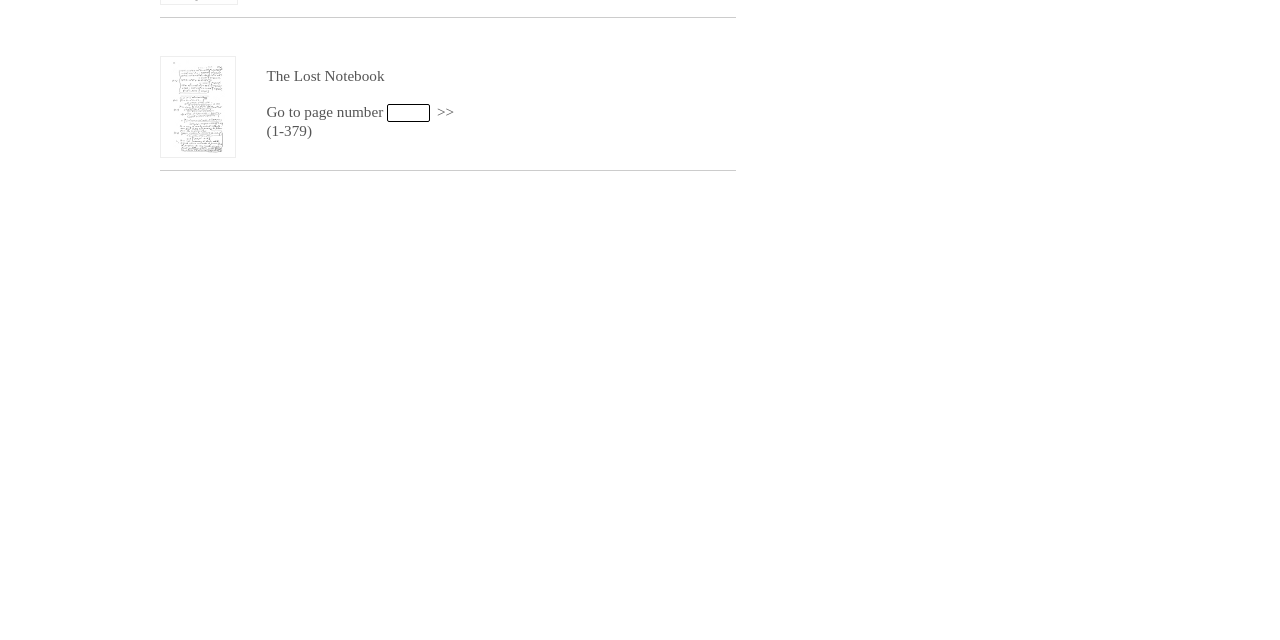Provide the bounding box coordinates for the UI element described in this sentence: "parent_node: The Lost Notebook name="book4"". The coordinates should be four float values between 0 and 1, i.e., [left, top, right, bottom].

[0.302, 0.162, 0.336, 0.191]